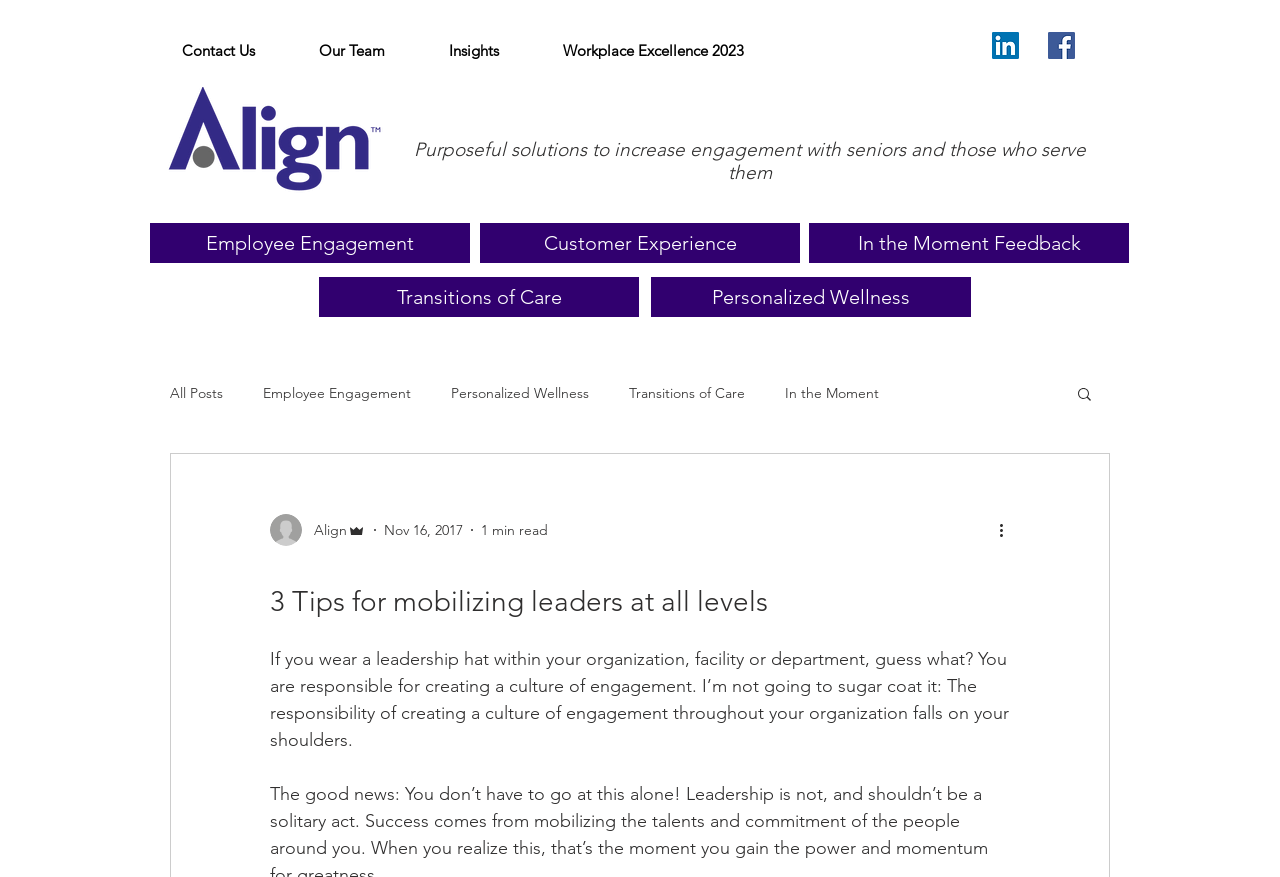Identify the bounding box for the described UI element: "aria-label="LinkedIn Social Icon"".

[0.775, 0.036, 0.796, 0.067]